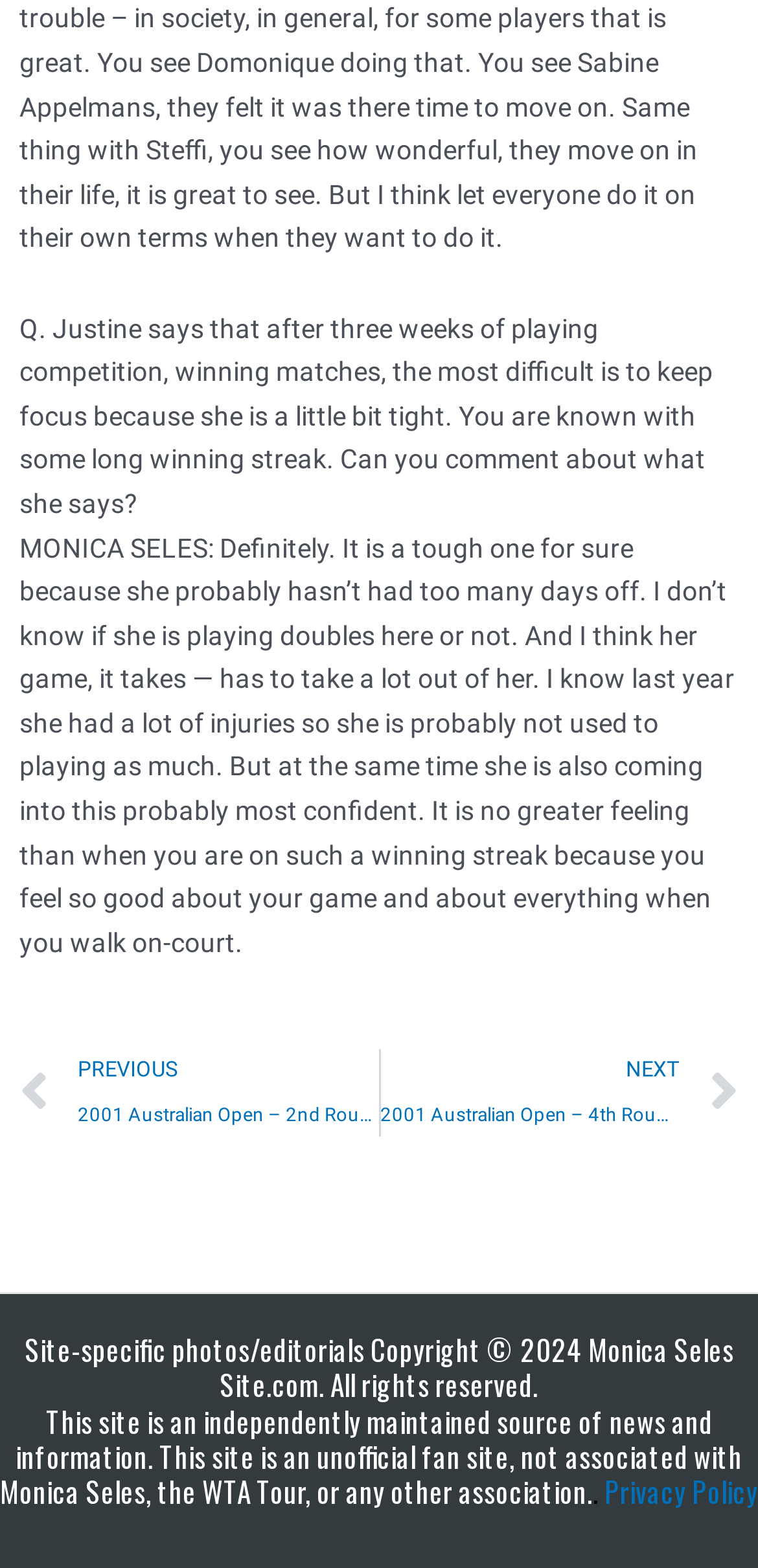What is the topic of the interview? Look at the image and give a one-word or short phrase answer.

Winning streak